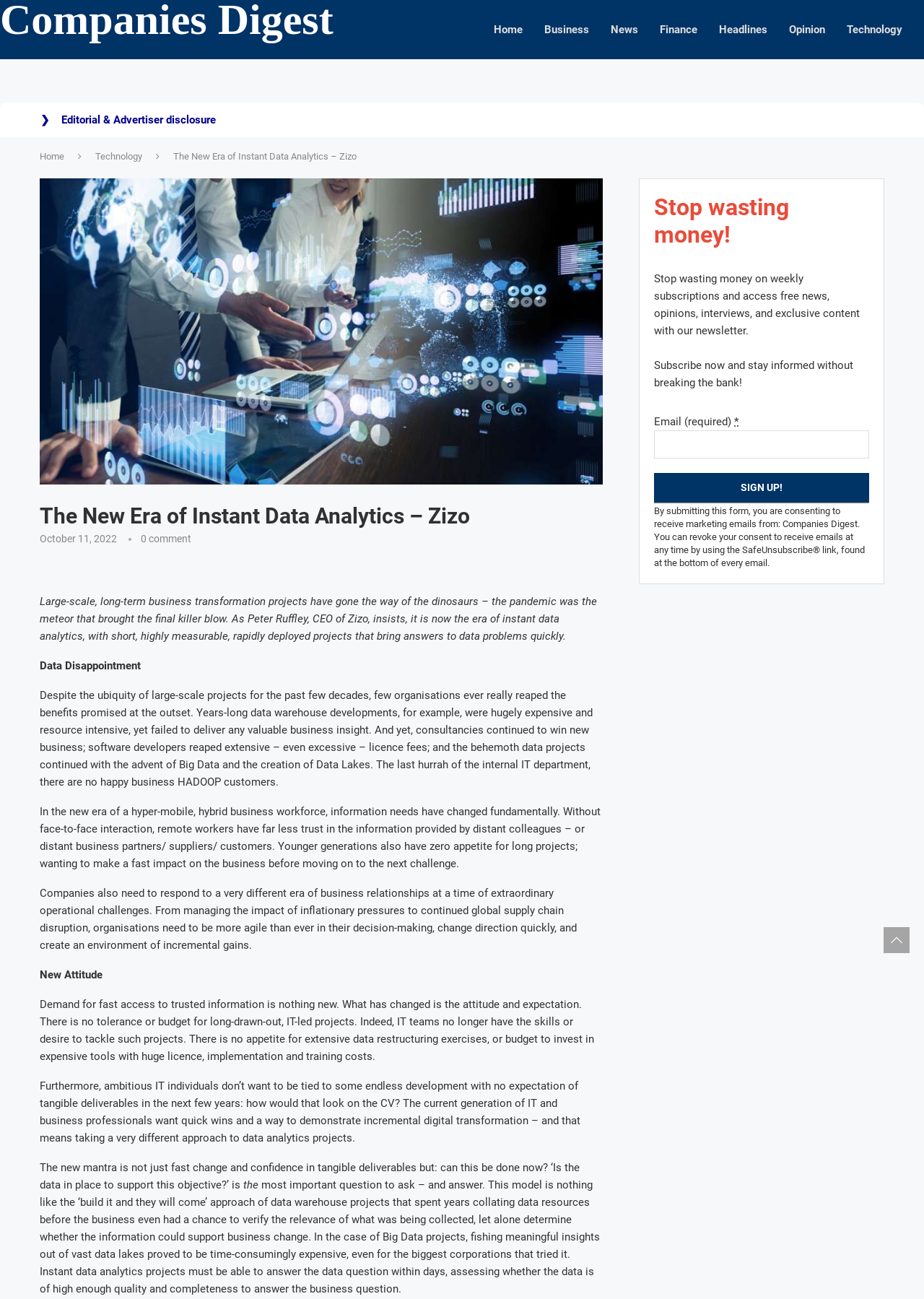Determine the bounding box coordinates for the clickable element to execute this instruction: "Click on the 'Technology' link". Provide the coordinates as four float numbers between 0 and 1, i.e., [left, top, right, bottom].

[0.916, 0.001, 0.977, 0.045]